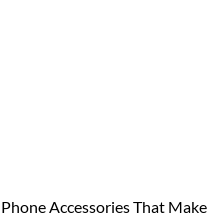Based on the image, provide a detailed and complete answer to the question: 
What is the purpose of the phone accessories?

The title of the image 'Phone Accessories That Make Your Life Easier' implies that the purpose of the phone accessories is to simplify personal and professional life by improving functionality, organization, and convenience for smartphone users.